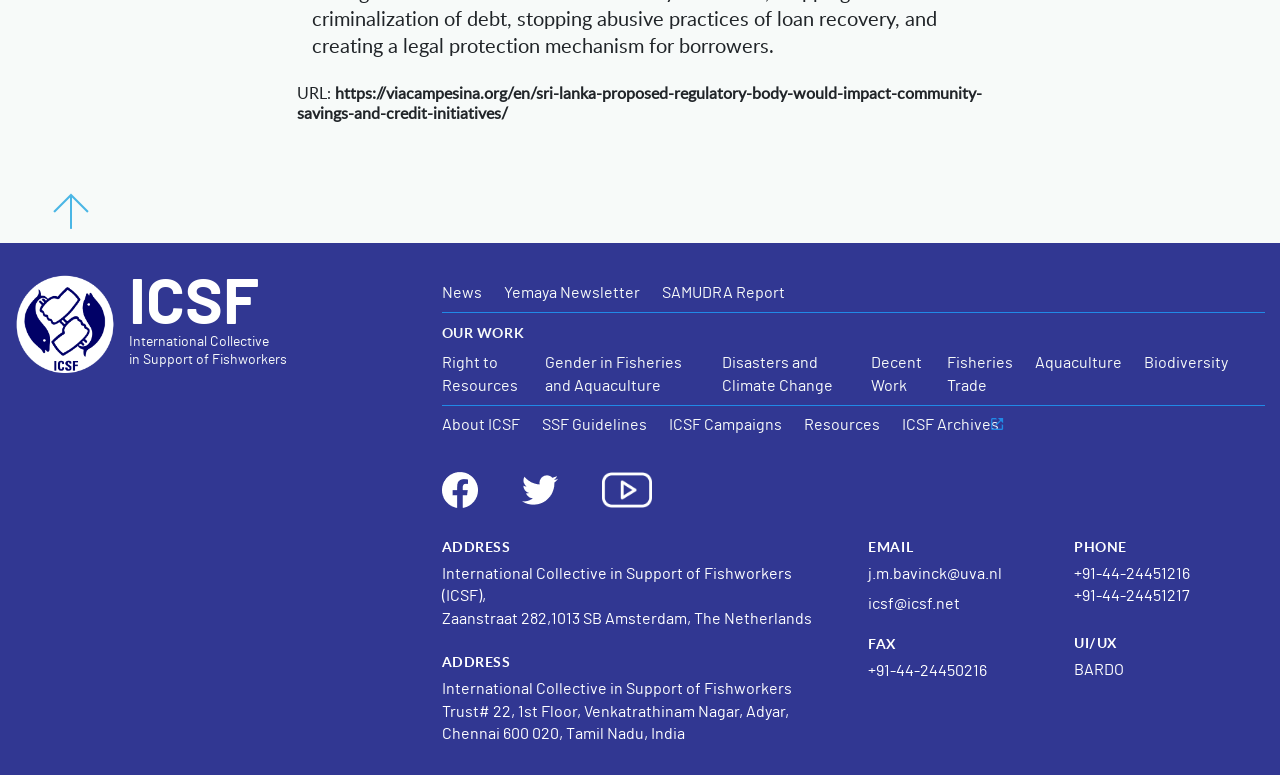Give a one-word or phrase response to the following question: What is the address of the organization in Amsterdam?

Zaanstraat 282, 1013 SB Amsterdam, The Netherlands